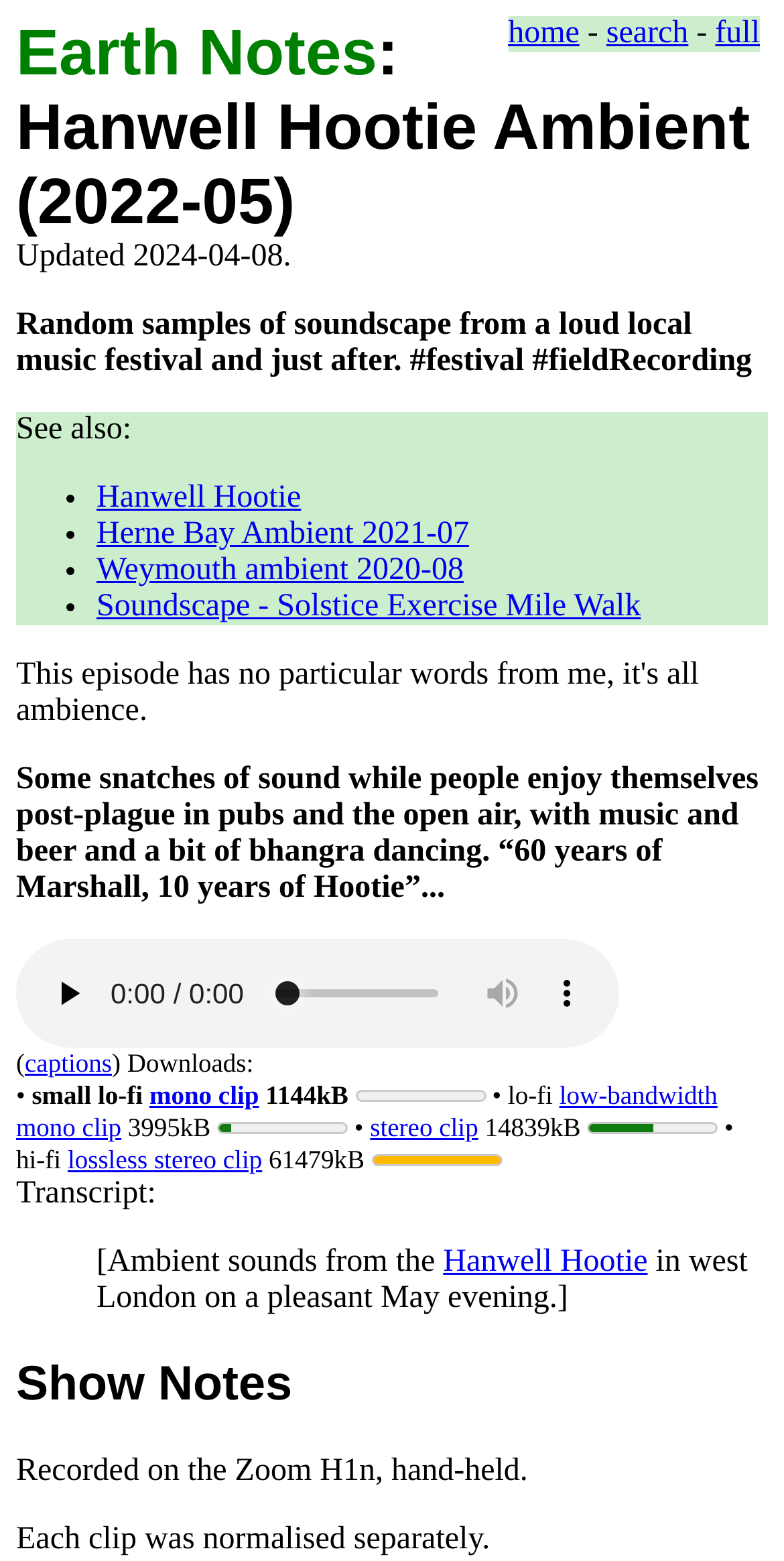How many audio clips are available for download? Based on the screenshot, please respond with a single word or phrase.

4